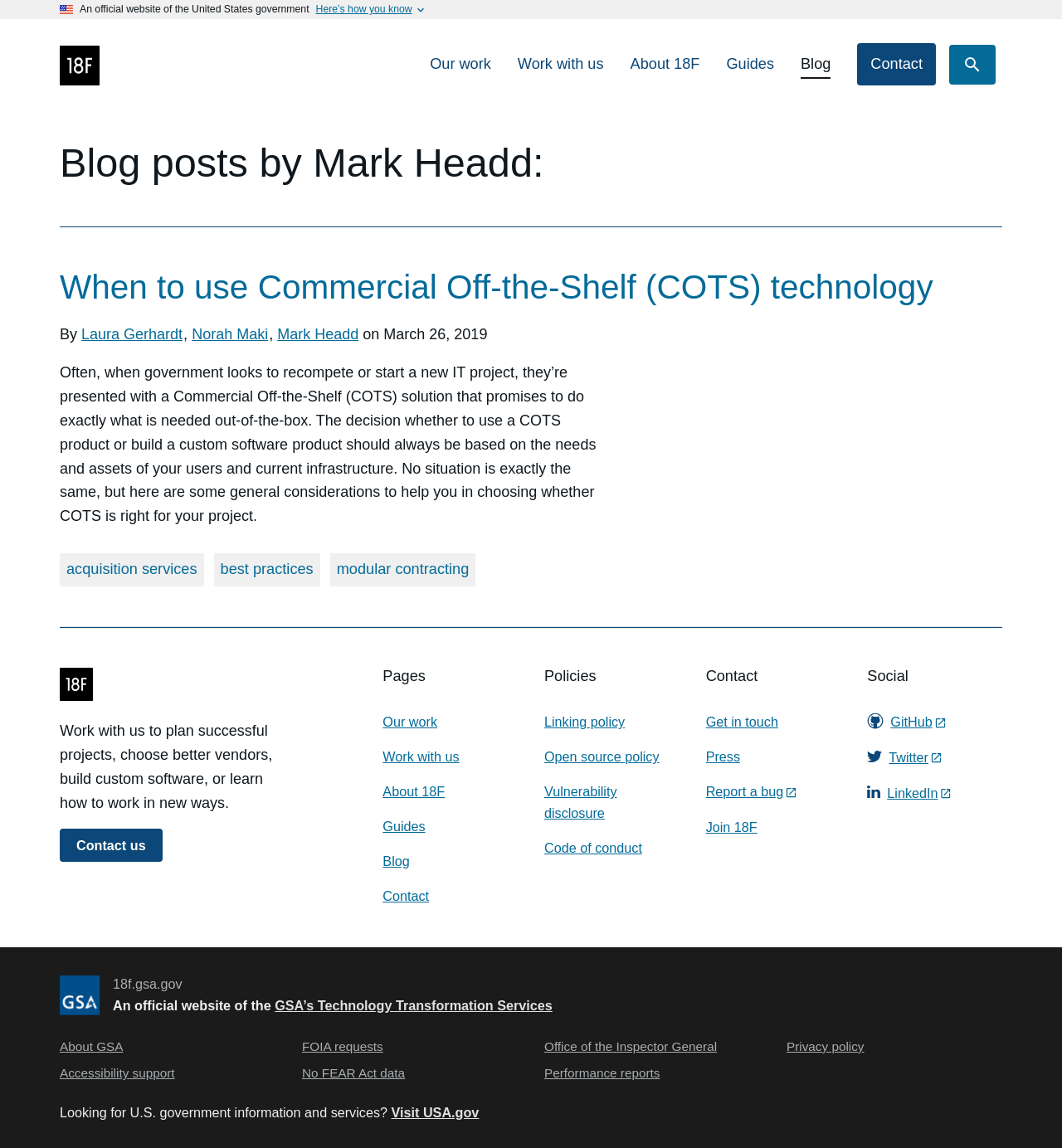Find the coordinates for the bounding box of the element with this description: "Linking policy".

[0.512, 0.622, 0.588, 0.635]